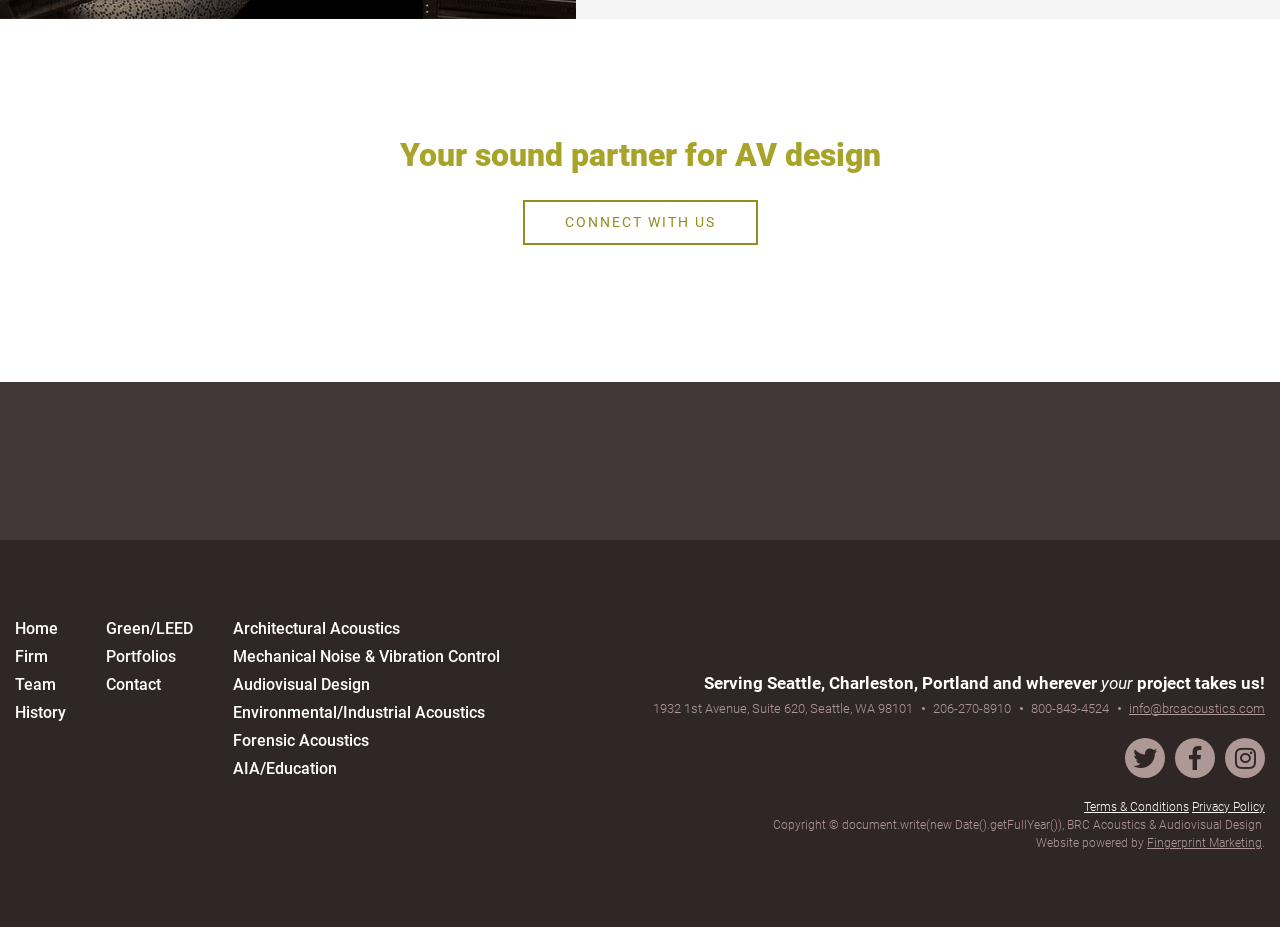Highlight the bounding box coordinates of the region I should click on to meet the following instruction: "Check the 'Terms & Conditions'".

[0.847, 0.863, 0.929, 0.878]